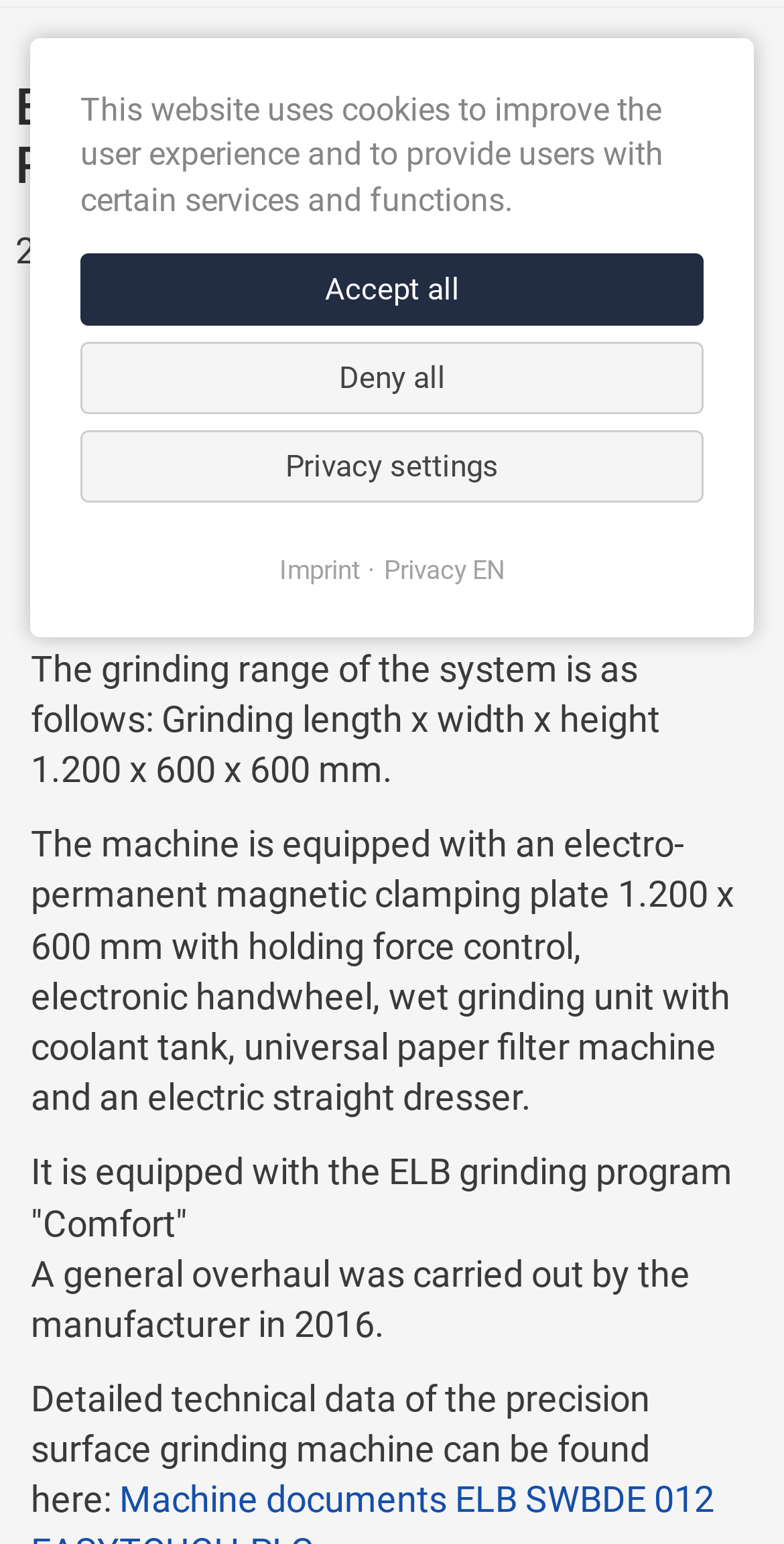Extract the bounding box coordinates for the UI element described as: "Accessories / Miscellaneous".

[0.0, 0.219, 0.8, 0.284]